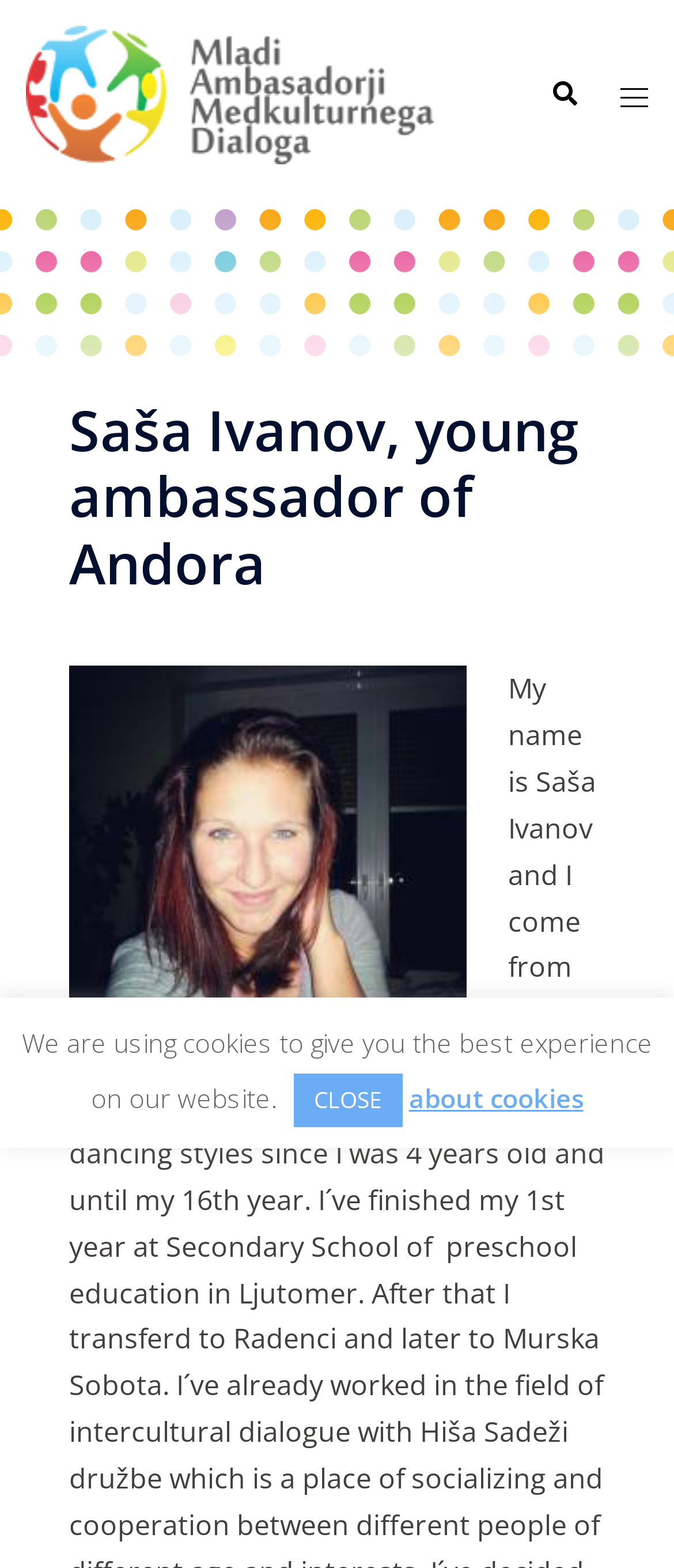What is the name of the person on this webpage?
Respond to the question with a well-detailed and thorough answer.

The name of the person on this webpage can be found in the header section, where it is written 'Saša Ivanov, young ambassador of Andora'. This is likely the title of the webpage and the name of the person being featured.